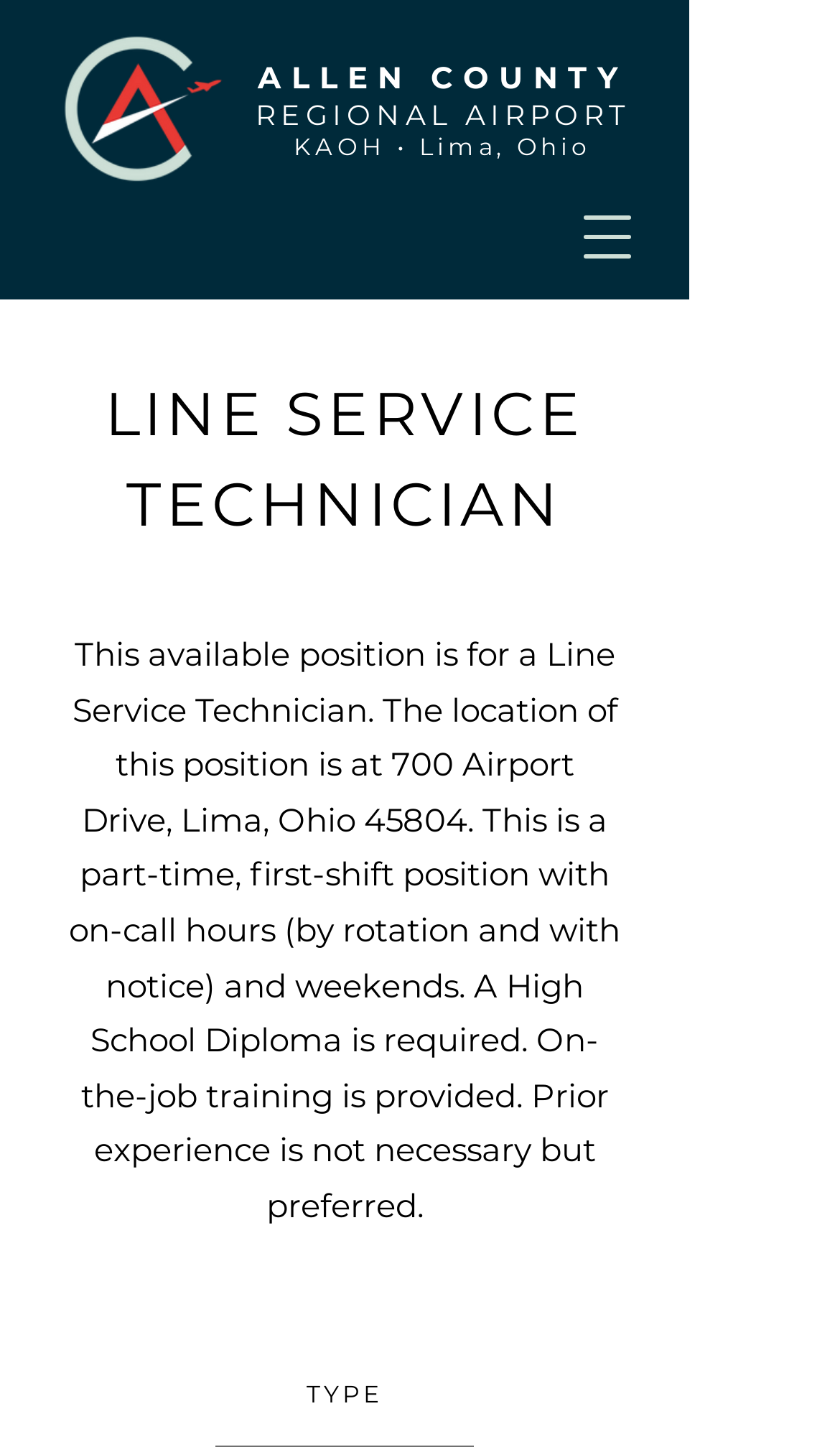What is the required education for the Line Service Technician position?
Using the picture, provide a one-word or short phrase answer.

High School Diploma